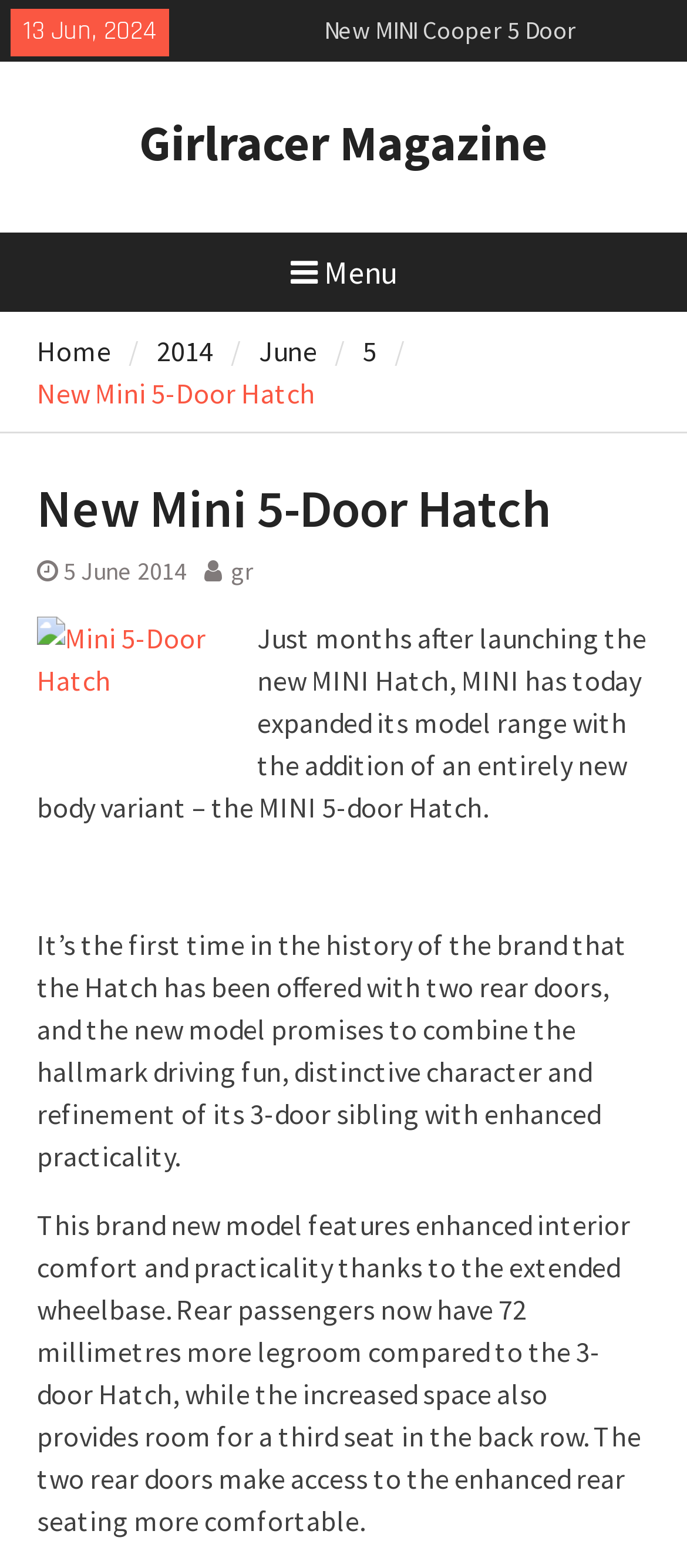Locate the bounding box coordinates of the segment that needs to be clicked to meet this instruction: "Visit the 'Girlracer Magazine' website".

[0.203, 0.071, 0.797, 0.111]